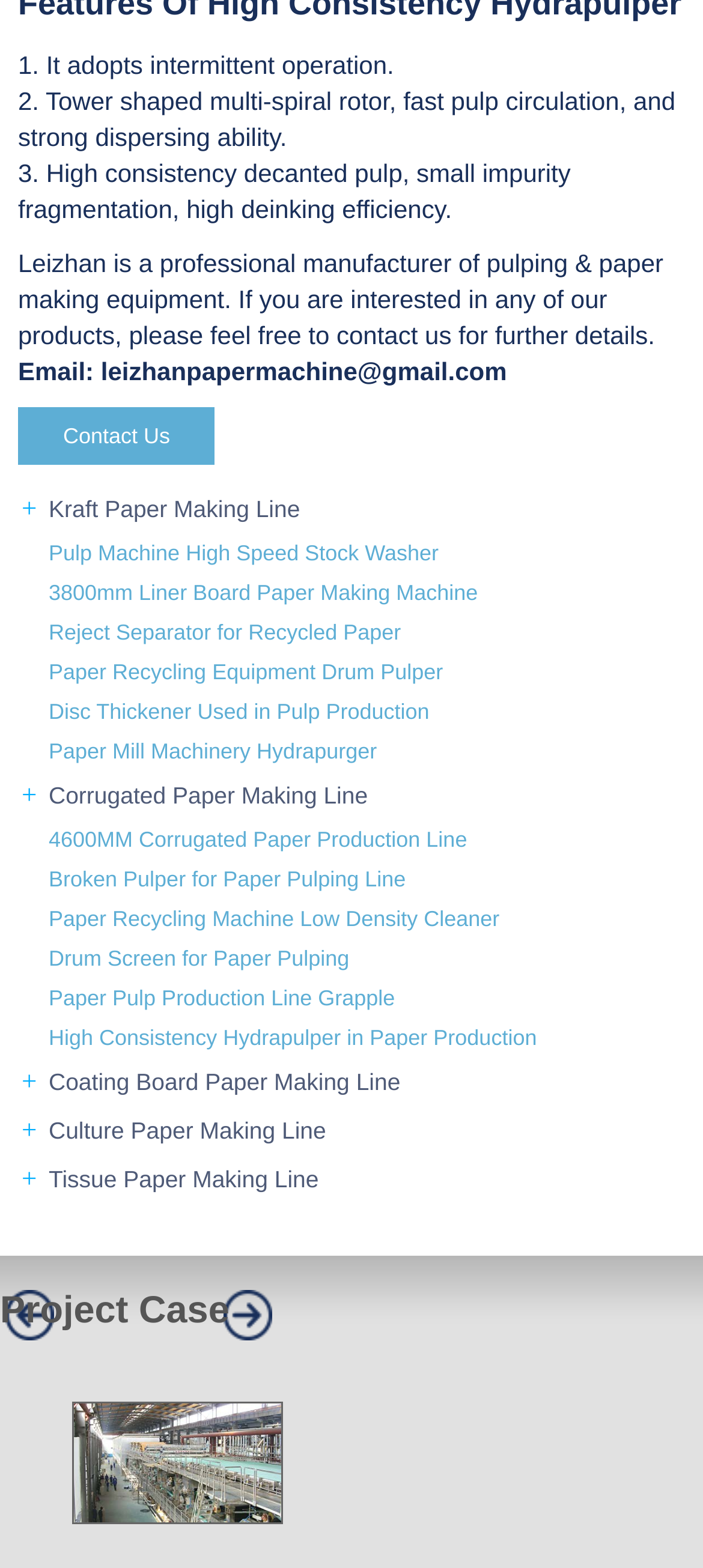How many links are there under the 'Project Case' heading?
Please use the image to provide a one-word or short phrase answer.

1